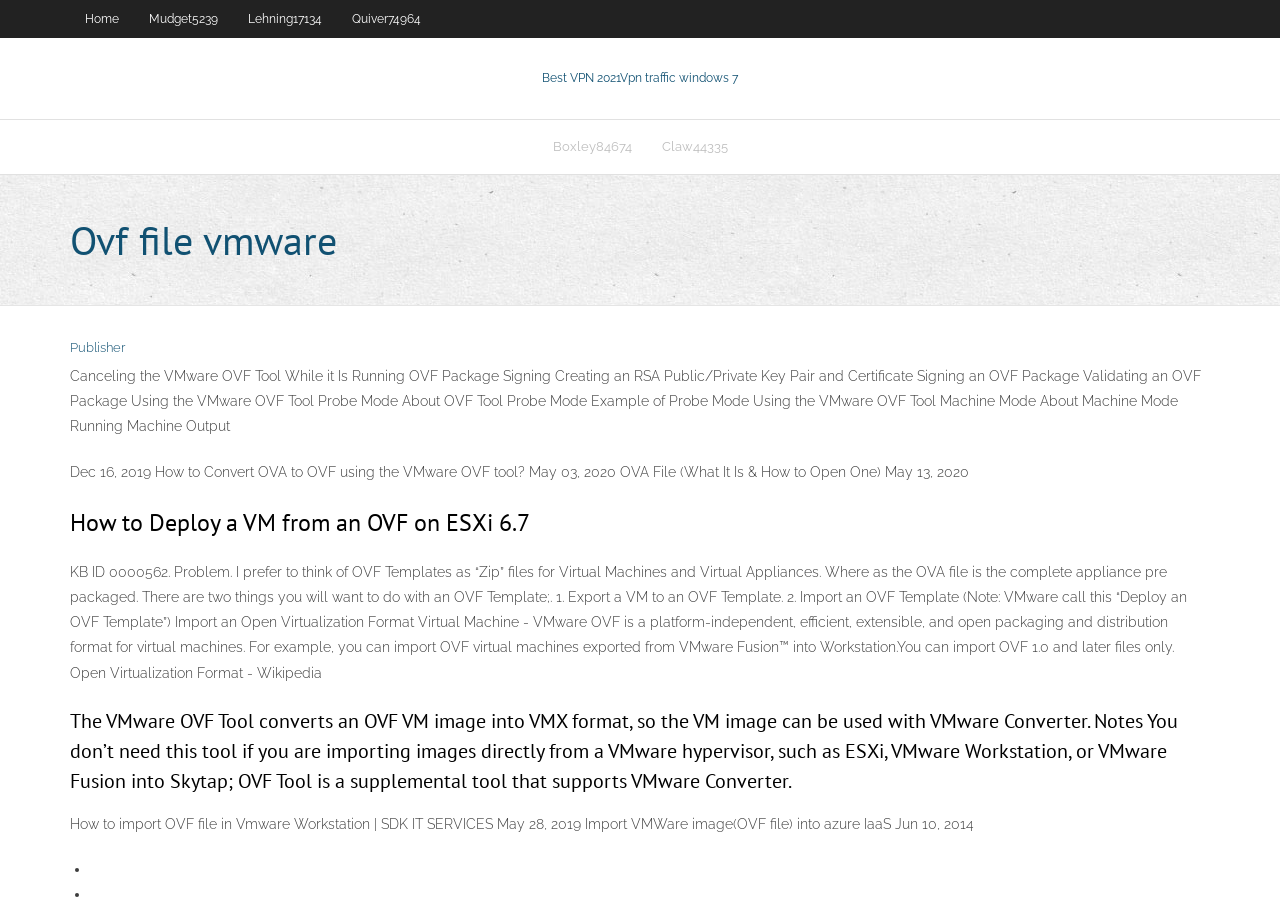Provide a thorough summary of the webpage.

The webpage appears to be a knowledge base or documentation page related to VMware and OVF files. At the top, there is a navigation menu with links to "Home", "Mudget5239", "Lehning17134", "Quiver74964", and others. Below the navigation menu, there is a prominent link to "Best VPN 2021" with a subtitle "Vpn traffic windows 7".

The main content of the page is divided into sections, each with a heading. The first section is titled "Ovf file vmware" and provides information on canceling the VMware OVF Tool, OVF package signing, creating an RSA public/private key pair, and certificate signing. 

Below this section, there are several links to related articles, including "How to Convert OVA to OVF using the VMware OVF tool?" and "OVA File (What It Is & How to Open One)". 

The next section is titled "How to Deploy a VM from an OVF on ESXi 6.7" and provides detailed information on the topic. This is followed by a section that explains the difference between OVF Templates and OVA files, and how to export a VM to an OVF Template and import an OVF Template.

Further down the page, there is a section titled "The VMware OVF Tool" that explains how the tool converts an OVF VM image into VMX format. The final section provides links to tutorials on importing OVF files in VMware Workstation and Azure IaaS.

Throughout the page, there are several list markers (•) that indicate the start of a new list item, but the corresponding list items are not provided.